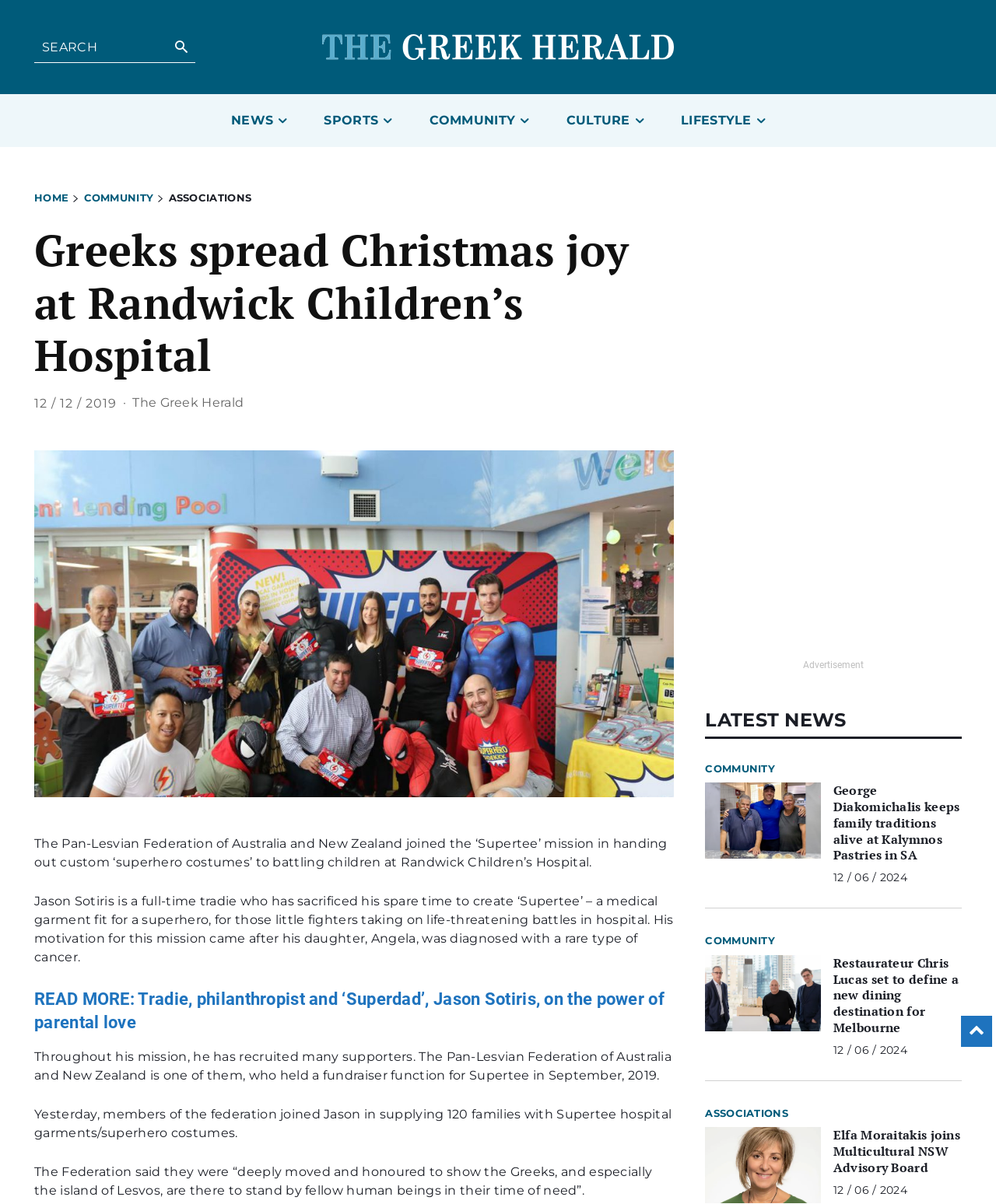Answer the following inquiry with a single word or phrase:
What is the date mentioned in the article as when the Pan-Lesvian Federation of Australia and New Zealand held a fundraiser function for Supertee?

September, 2019